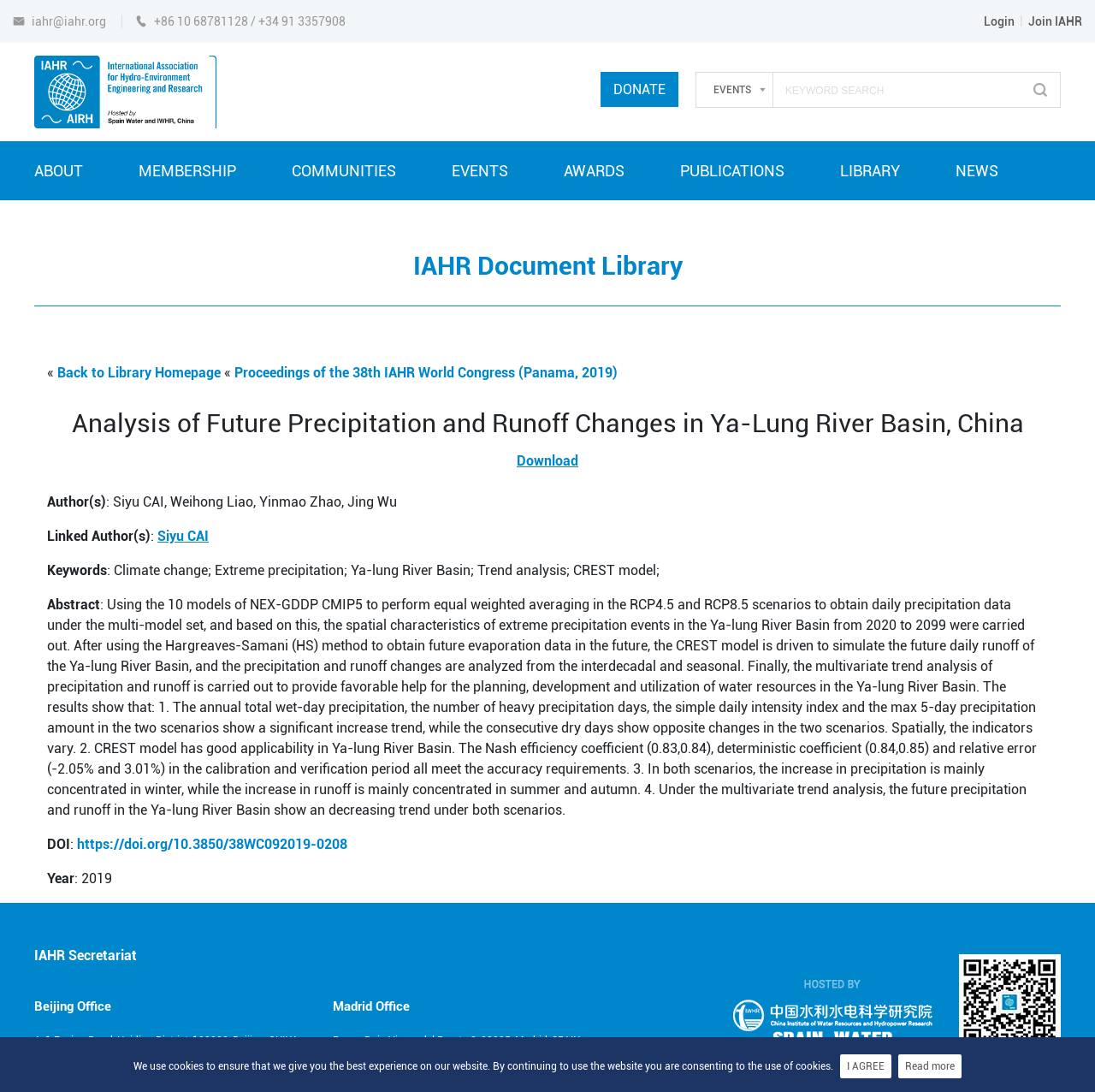What is the DOI of this document?
Answer the question with a thorough and detailed explanation.

The DOI of the document is provided at the bottom of the webpage, under the 'DOI' section, and it is a link to the document's online location.